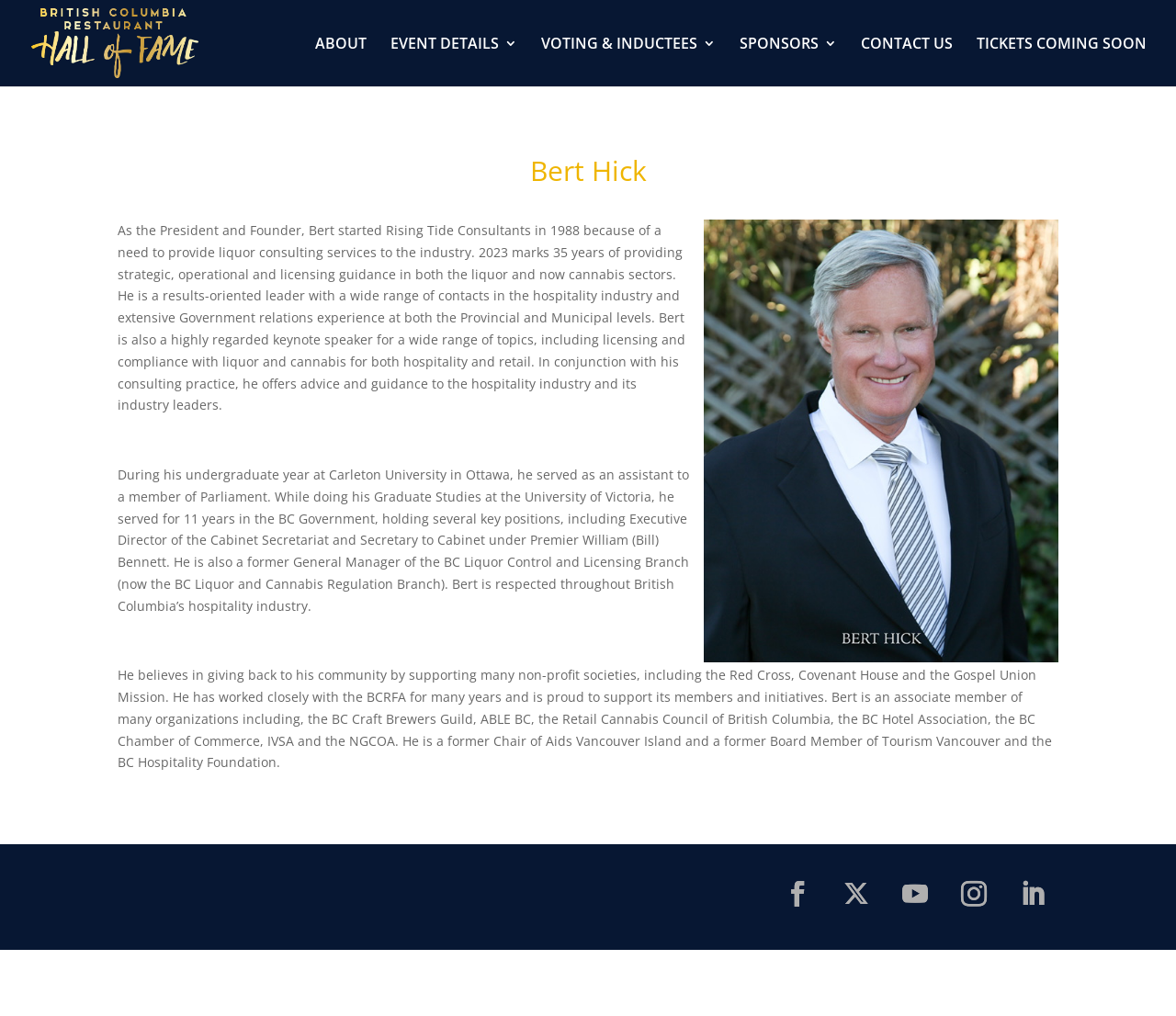Identify the bounding box coordinates of the clickable region to carry out the given instruction: "Click the ABOUT link".

[0.268, 0.036, 0.312, 0.085]